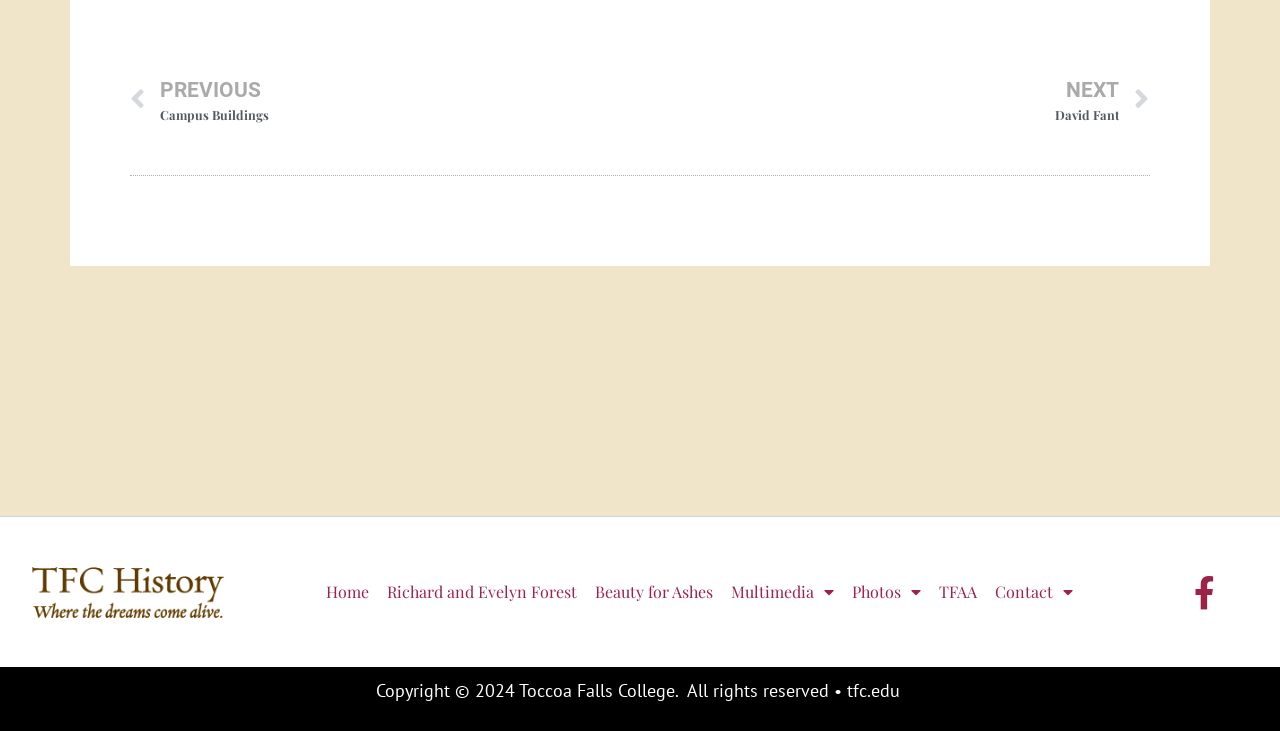Please identify the bounding box coordinates of the clickable element to fulfill the following instruction: "browse photos". The coordinates should be four float numbers between 0 and 1, i.e., [left, top, right, bottom].

[0.659, 0.794, 0.727, 0.826]